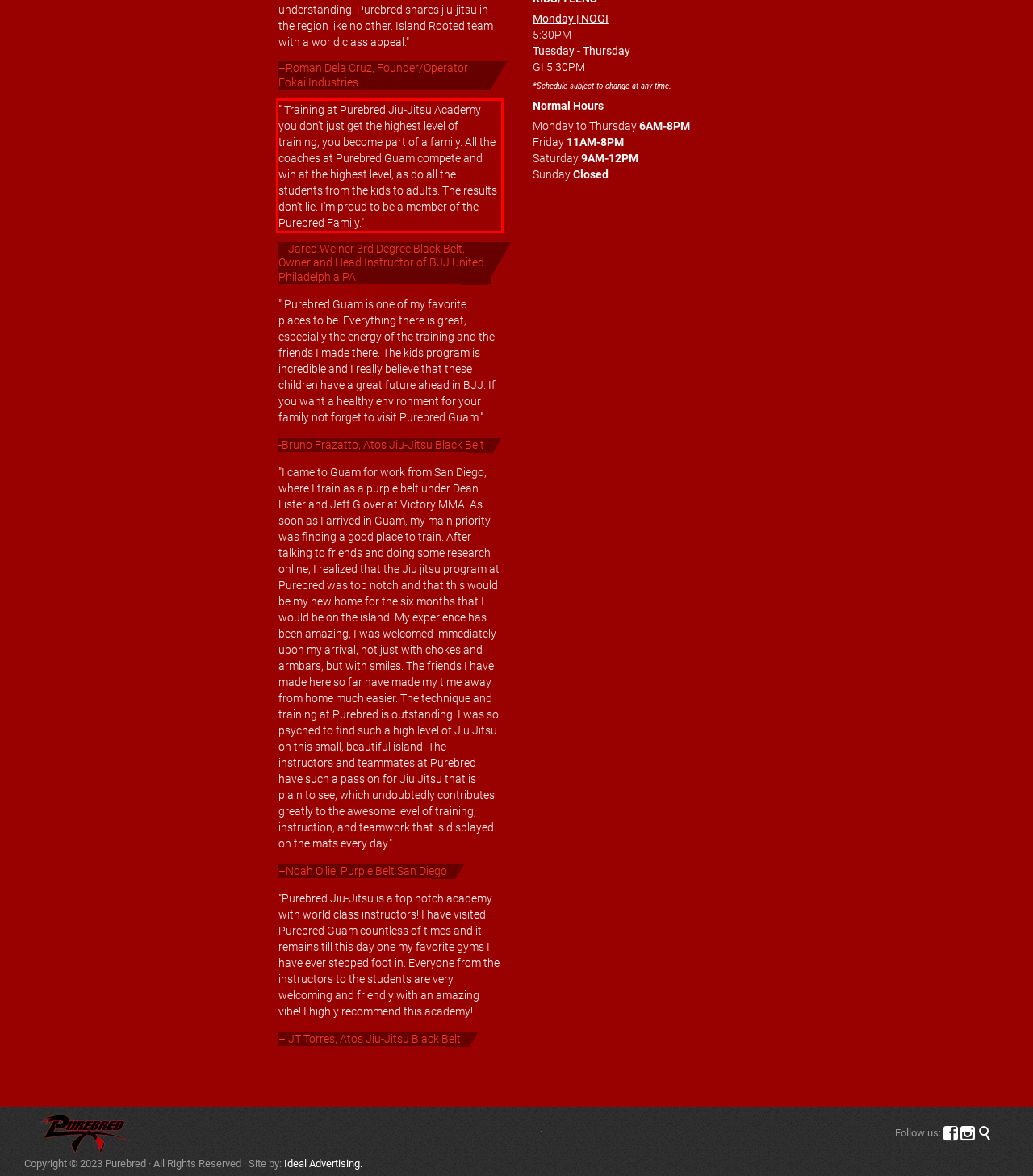You have a screenshot of a webpage with a red bounding box. Identify and extract the text content located inside the red bounding box.

" Training at Purebred Jiu-Jitsu Academy you don't just get the highest level of training, you become part of a family. All the coaches at Purebred Guam compete and win at the highest level, as do all the students from the kids to adults. The results don't lie. I'm proud to be a member of the Purebred Family."